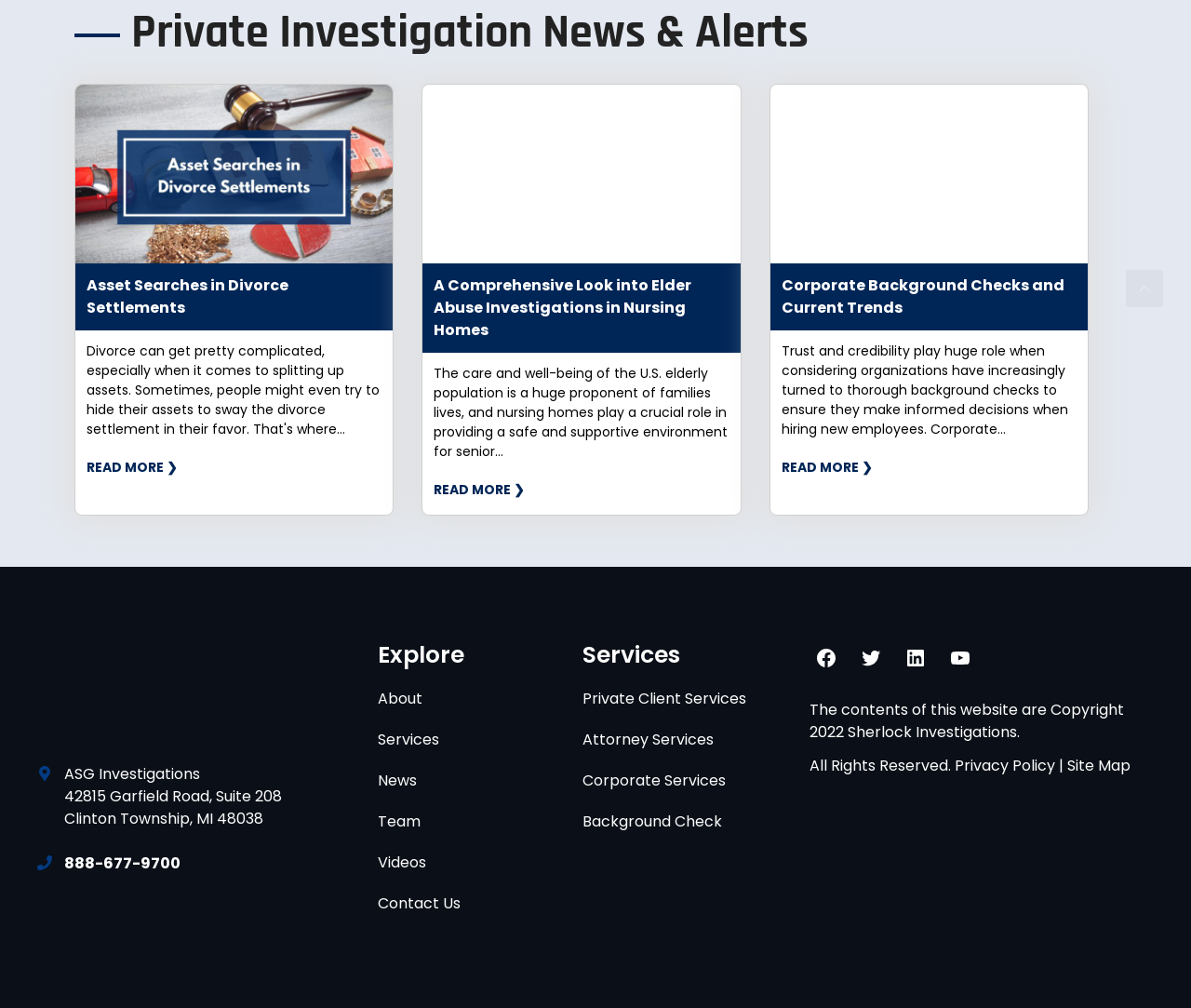Identify and provide the bounding box coordinates of the UI element described: "Privacy Policy". The coordinates should be formatted as [left, top, right, bottom], with each number being a float between 0 and 1.

[0.801, 0.749, 0.886, 0.77]